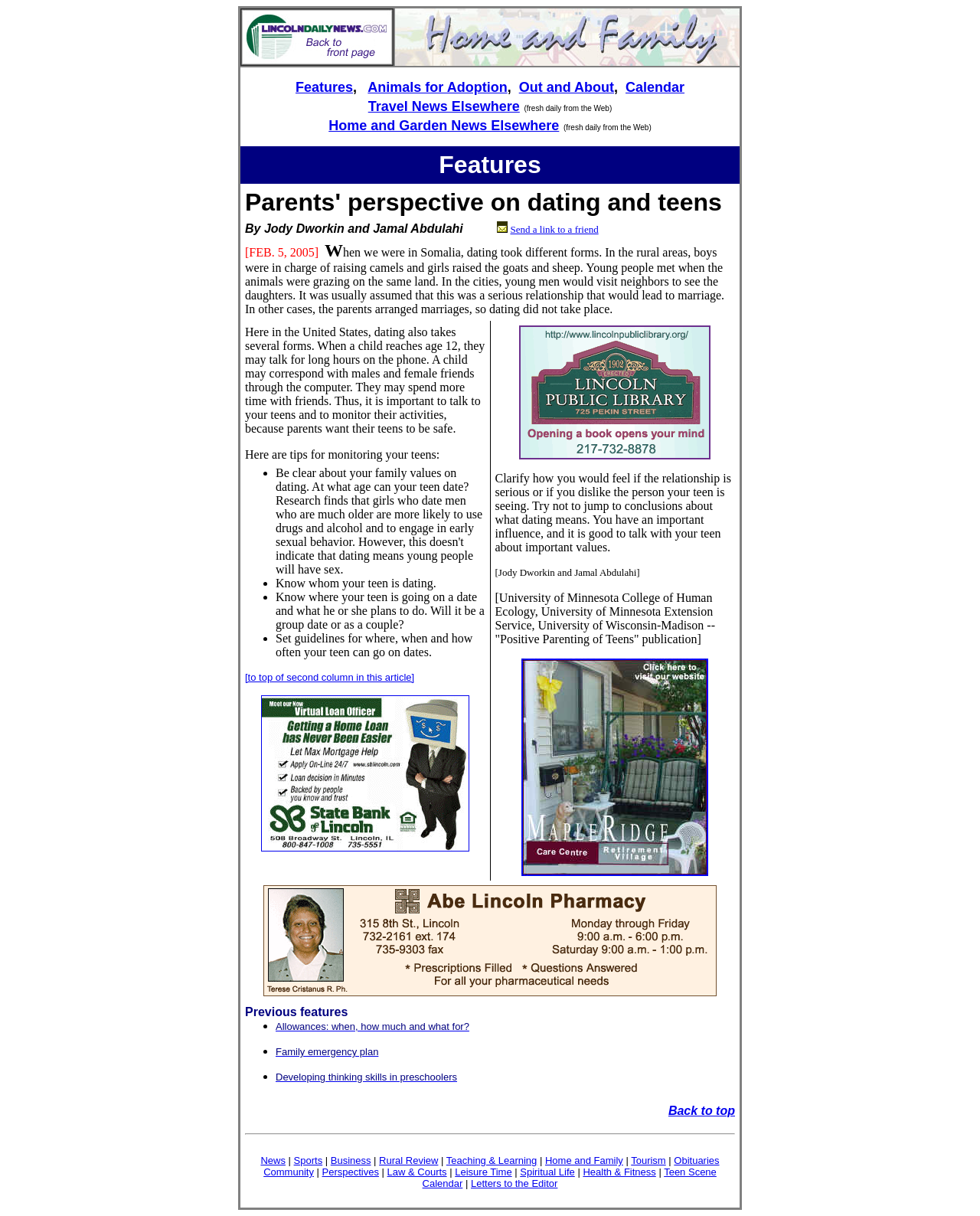Analyze the image and deliver a detailed answer to the question: What is the purpose of the article?

The purpose of the article can be inferred by reading the content, which provides tips and advice for parents on how to monitor their teens' dating activities and set guidelines for dating.